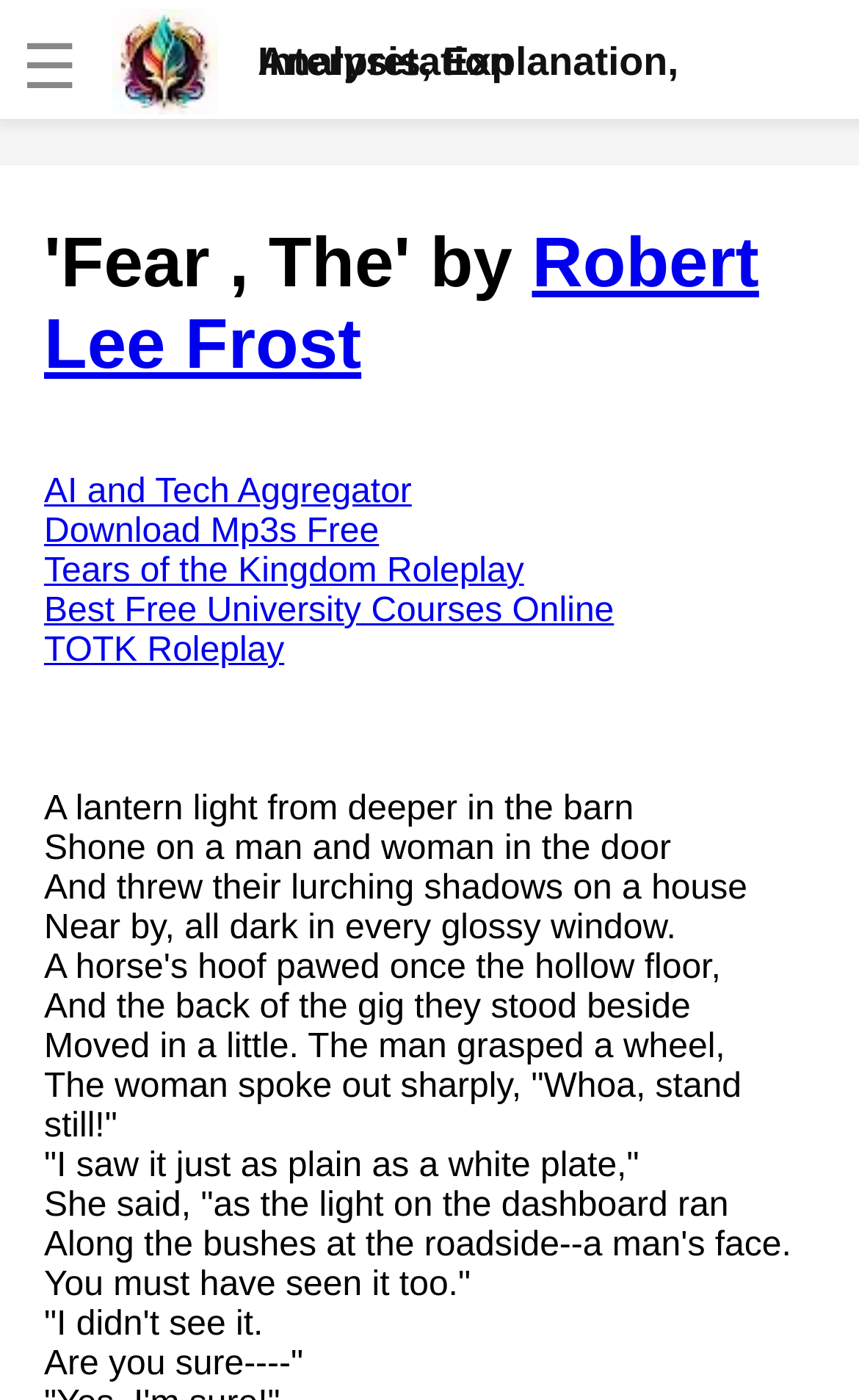Using the element description: "Aeneas", determine the bounding box coordinates. The coordinates should be in the format [left, top, right, bottom], with values between 0 and 1.

None